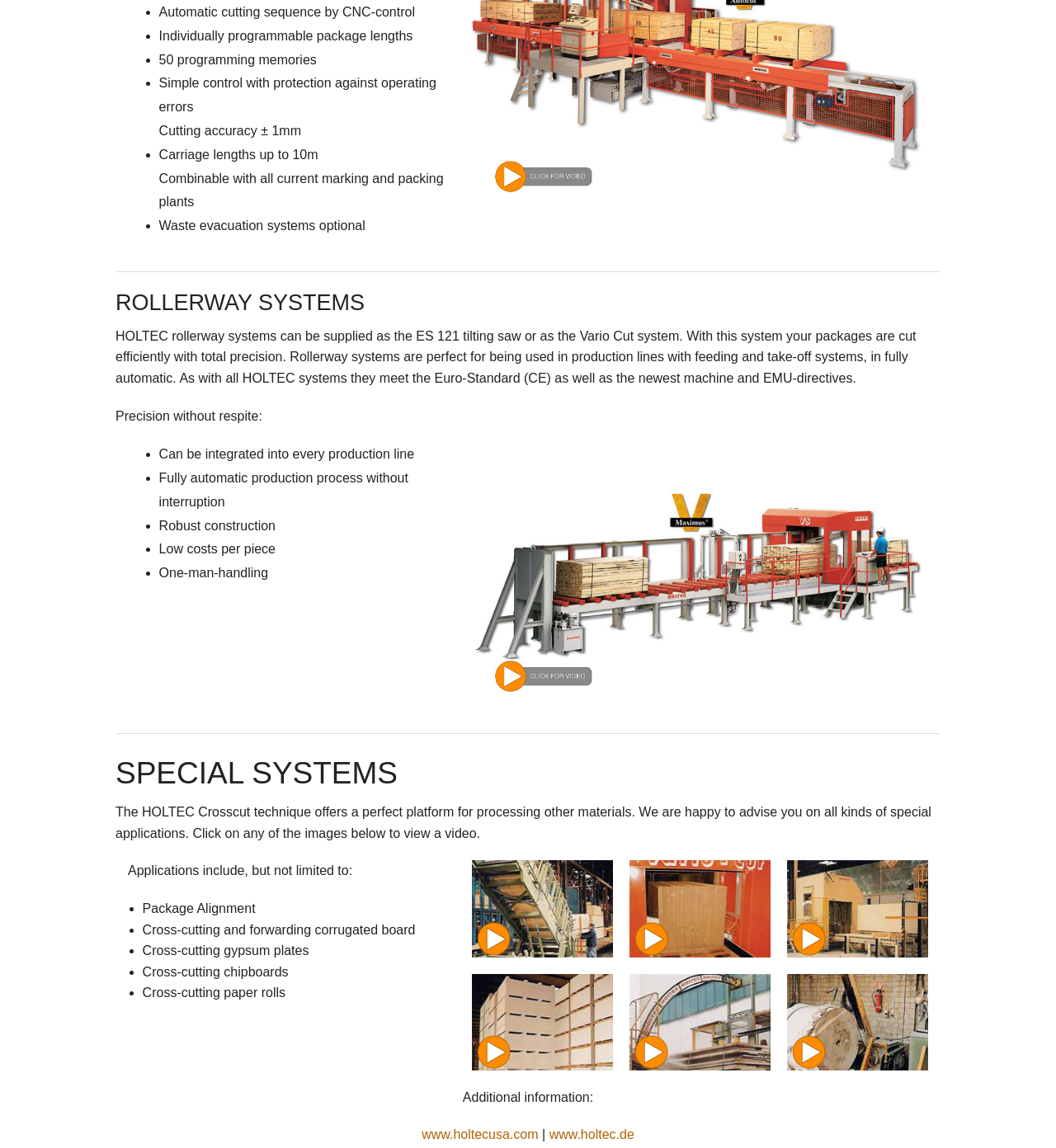Find the bounding box coordinates for the element described here: "www.holtecusa.com".

[0.399, 0.982, 0.51, 0.995]